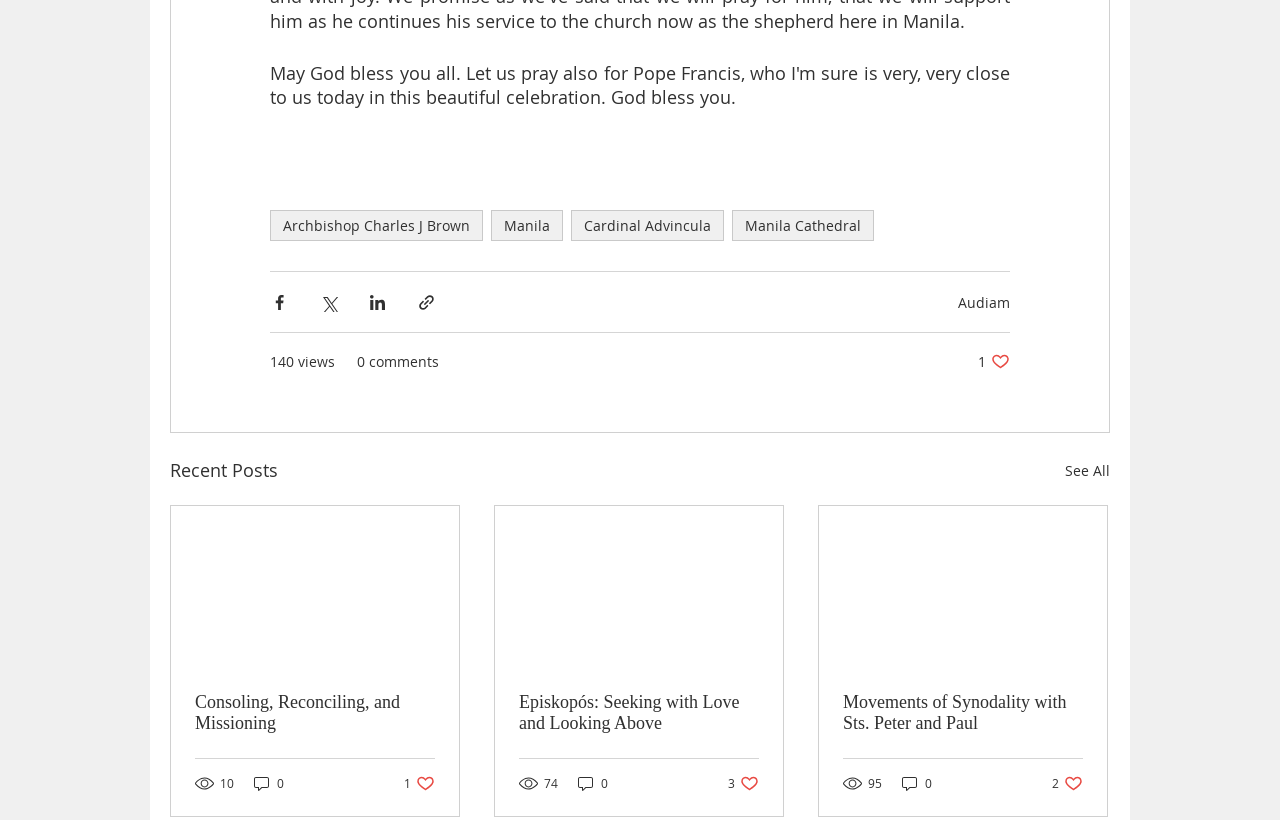Please identify the bounding box coordinates of the area that needs to be clicked to follow this instruction: "Share via Facebook".

[0.211, 0.357, 0.226, 0.38]